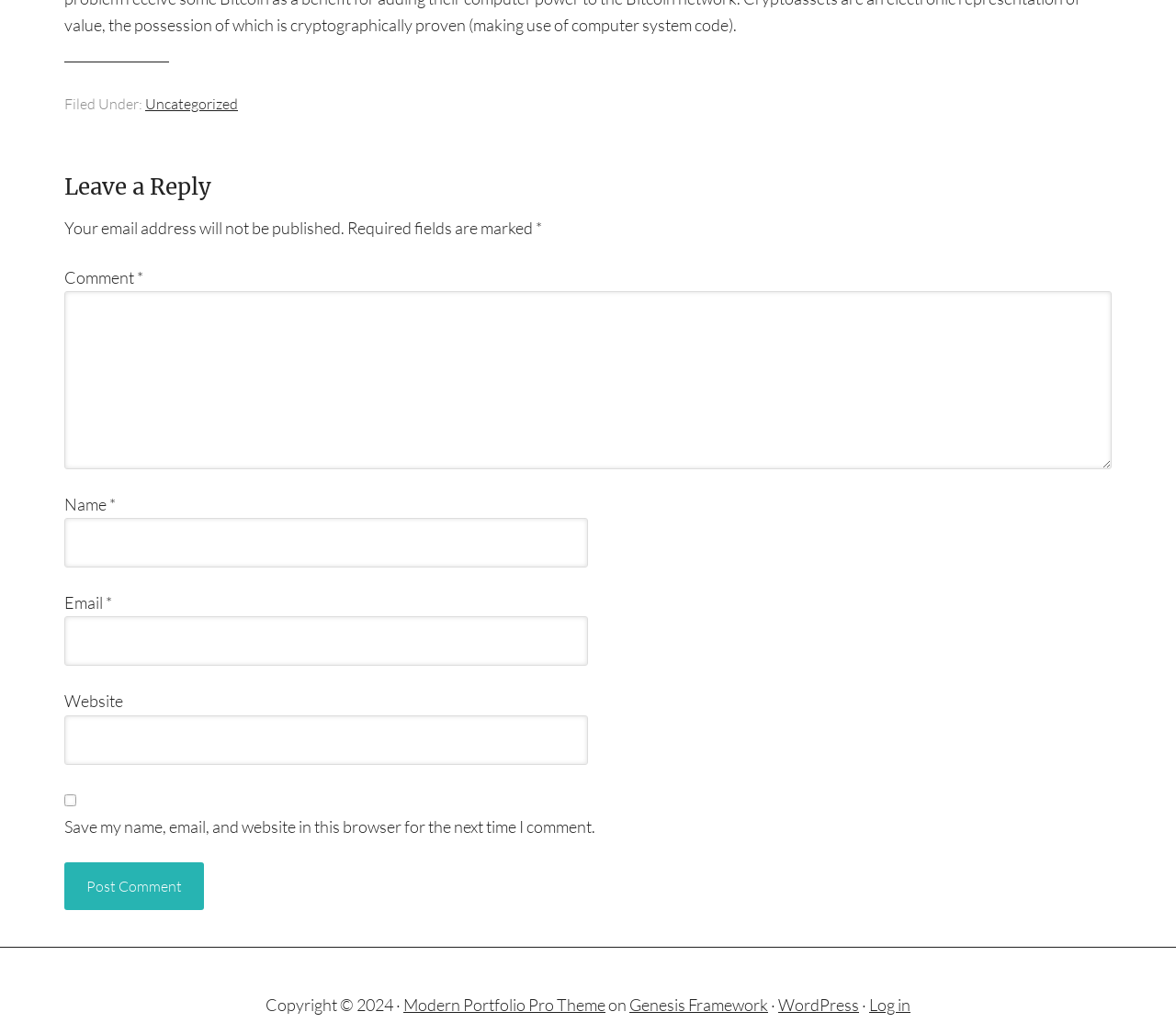How many links are there in the footer section?
From the details in the image, answer the question comprehensively.

There are five links in the footer section, which are 'Uncategorized', 'Modern Portfolio Pro Theme', 'Genesis Framework', 'WordPress', and 'Log in', indicated by the link elements in the footer section.